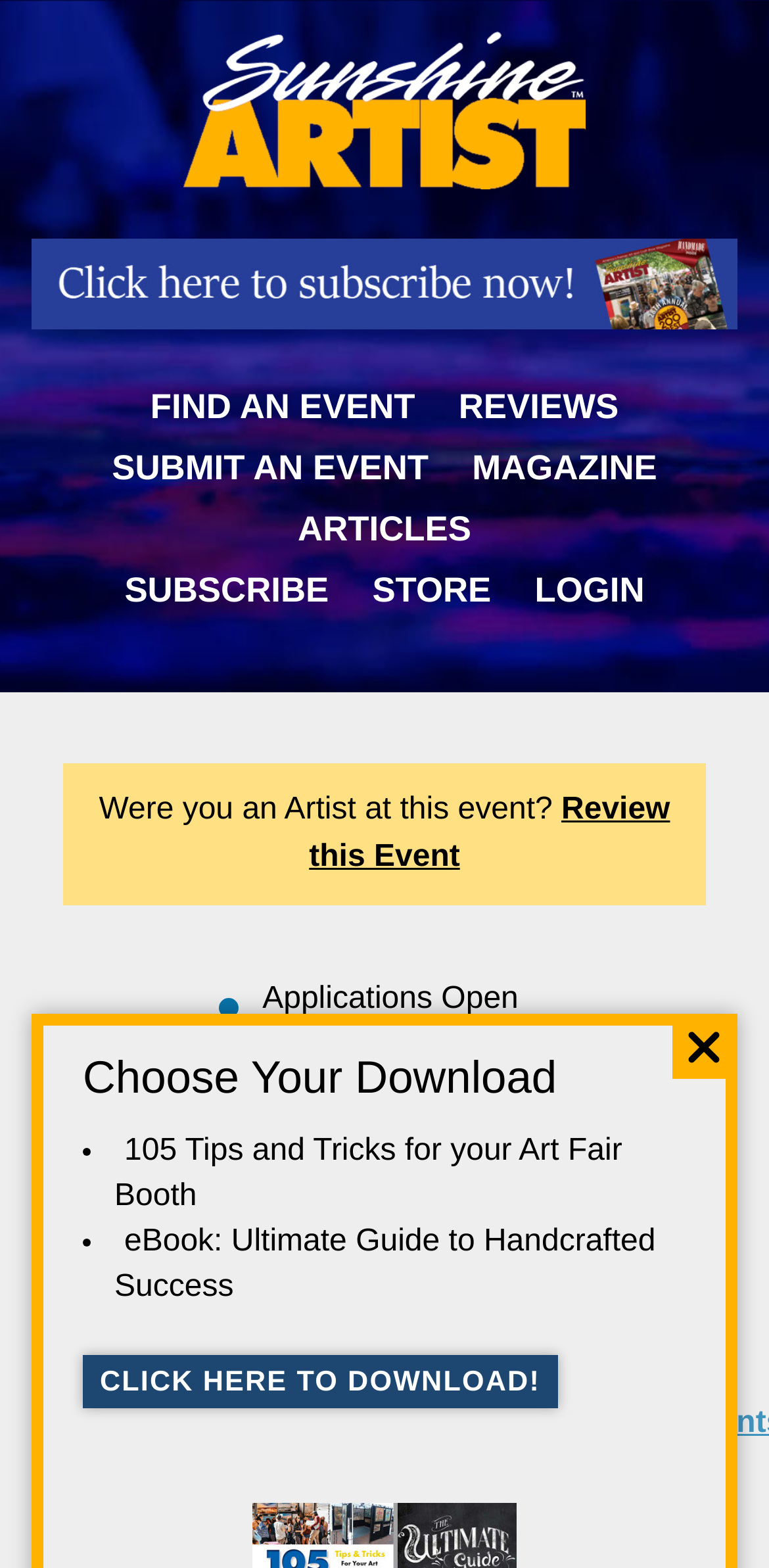What is the application fee for the event?
Please give a detailed answer to the question using the information shown in the image.

I found the answer by looking at the StaticText element with the text '$20.00' which is located near the 'Application Fee' label.